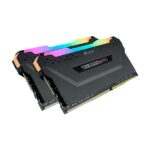Please provide a brief answer to the question using only one word or phrase: 
What is the speed of the RAM modules?

3600MHz